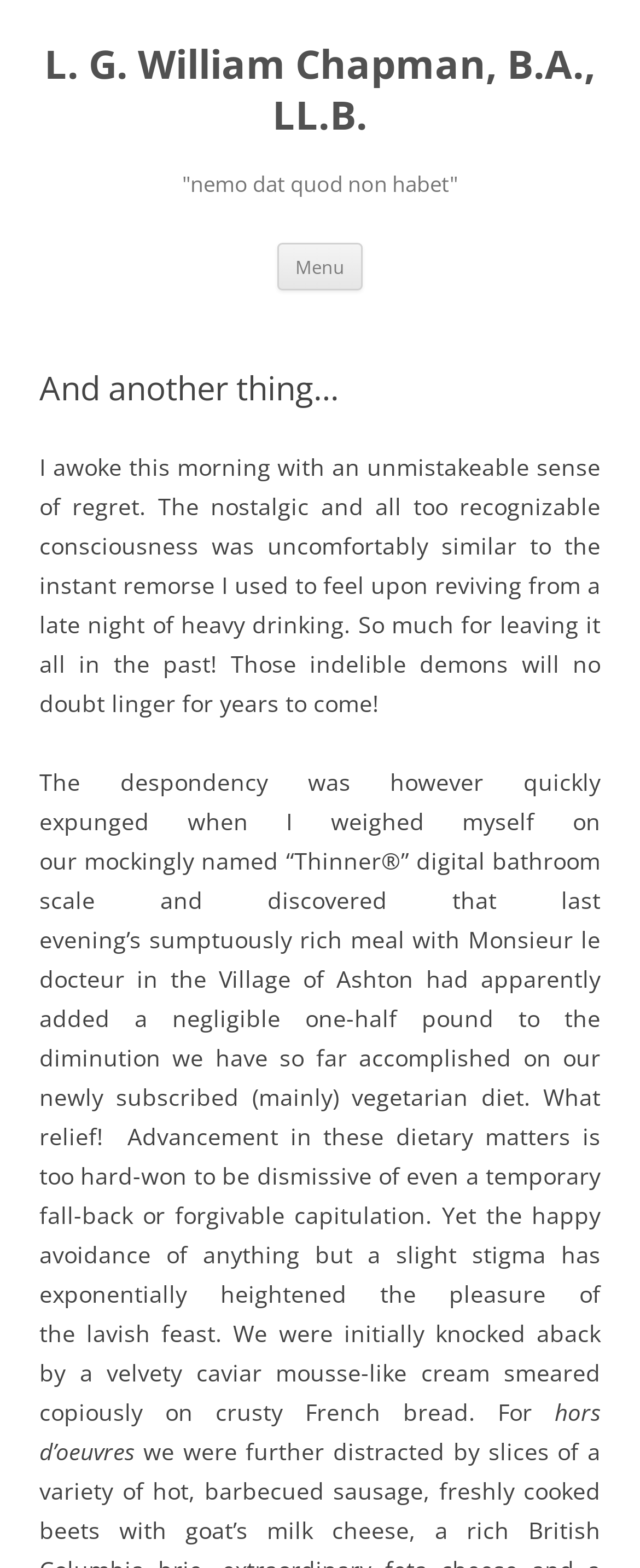What is the author's current emotional state?
Look at the screenshot and respond with one word or a short phrase.

Regret